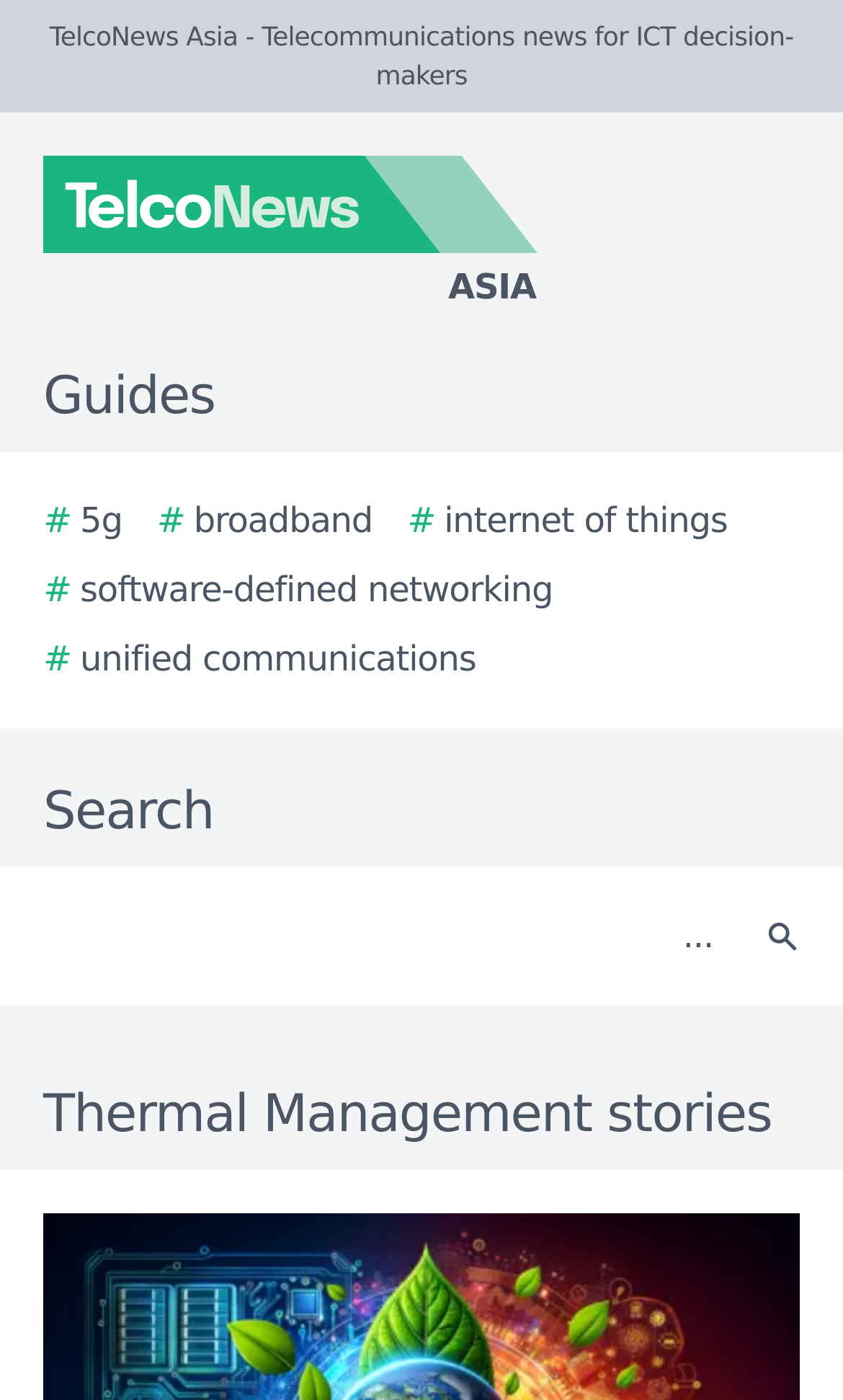Find the bounding box coordinates of the clickable area that will achieve the following instruction: "Click the Search button".

[0.877, 0.632, 0.979, 0.706]